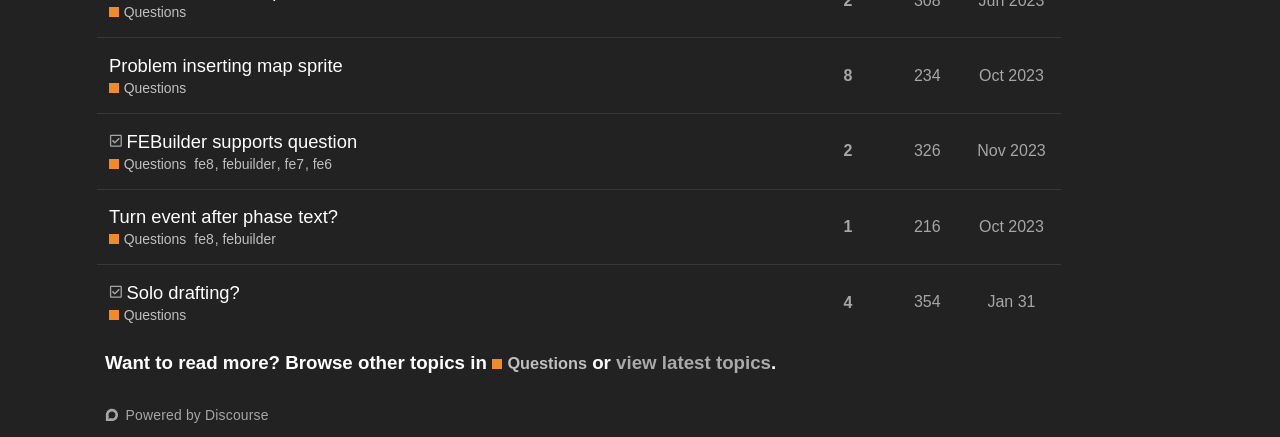Show me the bounding box coordinates of the clickable region to achieve the task as per the instruction: "Ask a question".

[0.085, 0.007, 0.146, 0.052]